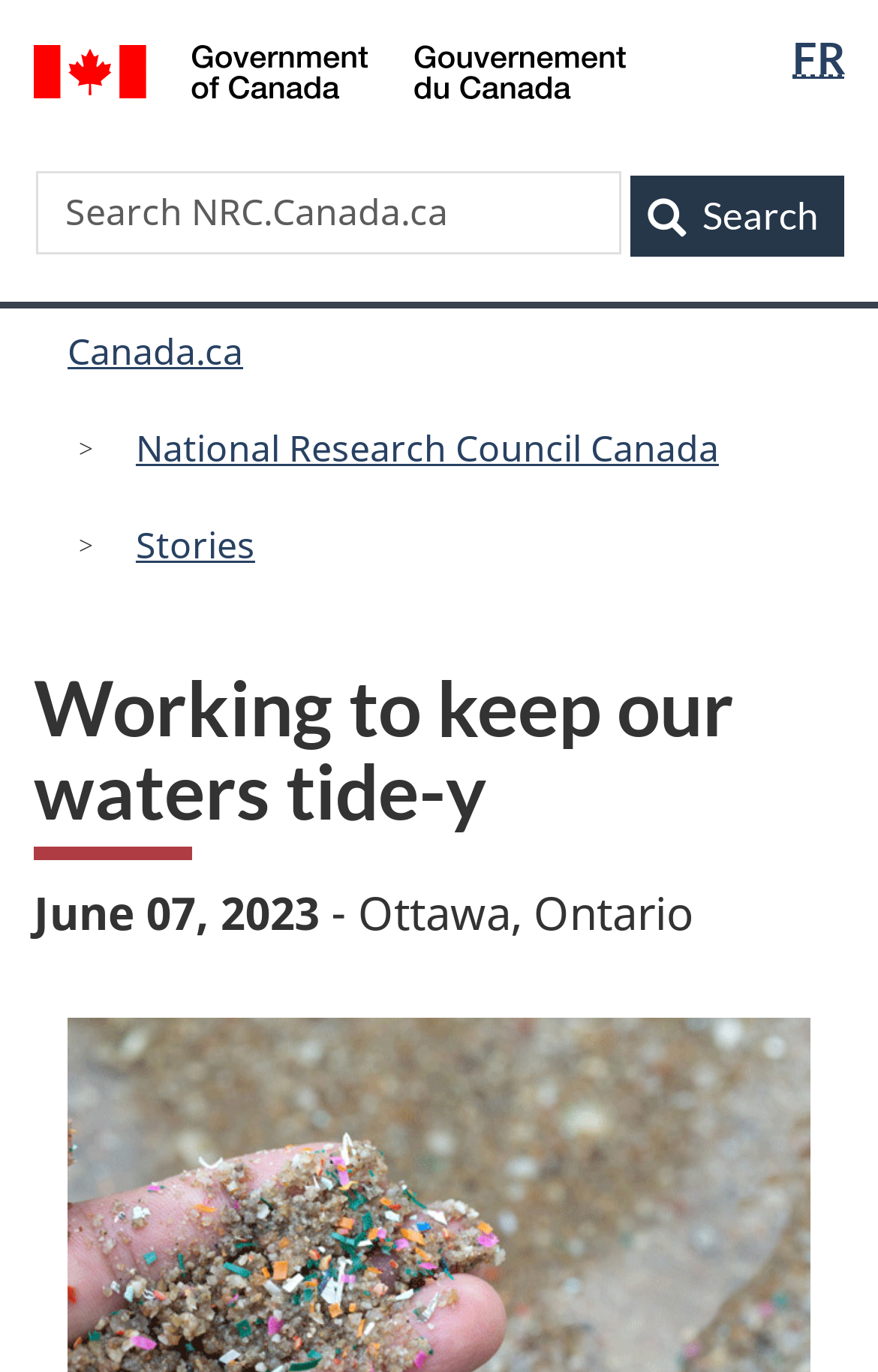Find and specify the bounding box coordinates that correspond to the clickable region for the instruction: "Select French language".

[0.903, 0.025, 0.962, 0.059]